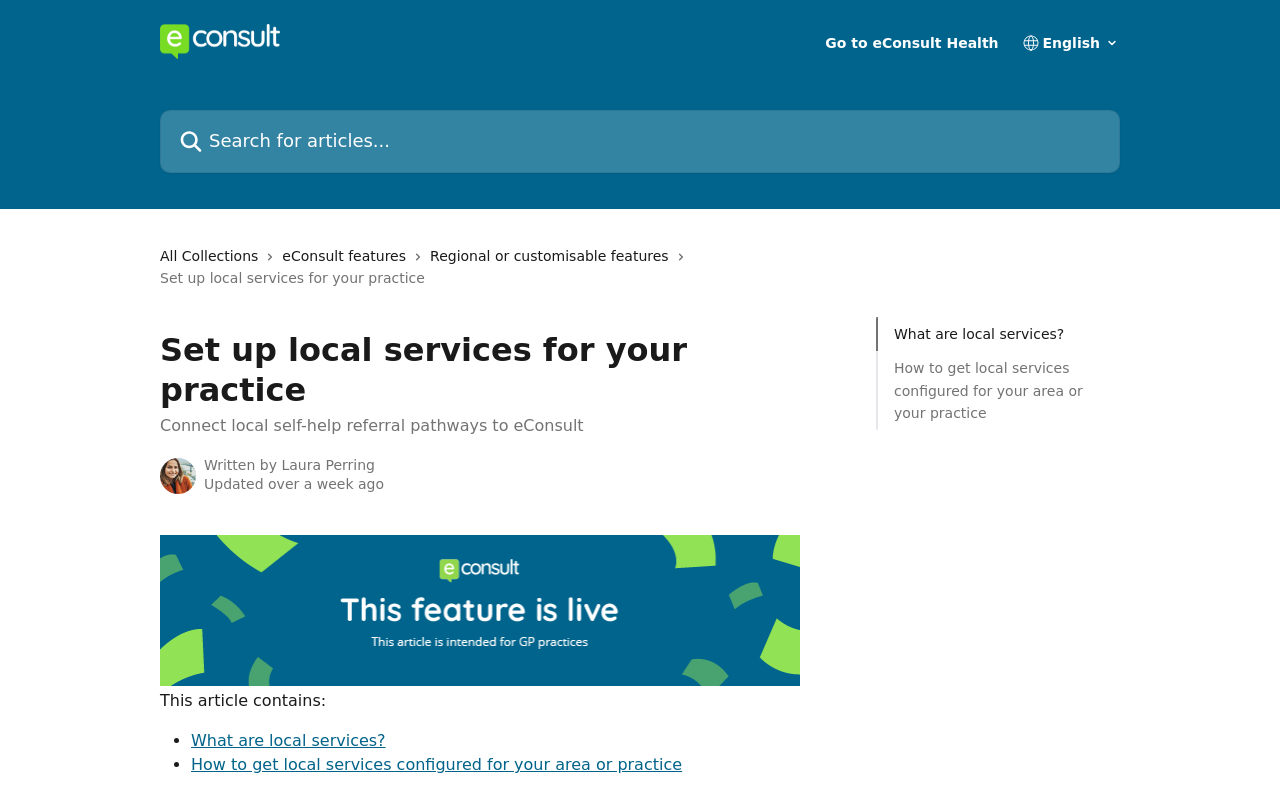What is the topic of the article?
Please answer using one word or phrase, based on the screenshot.

Setting up local services